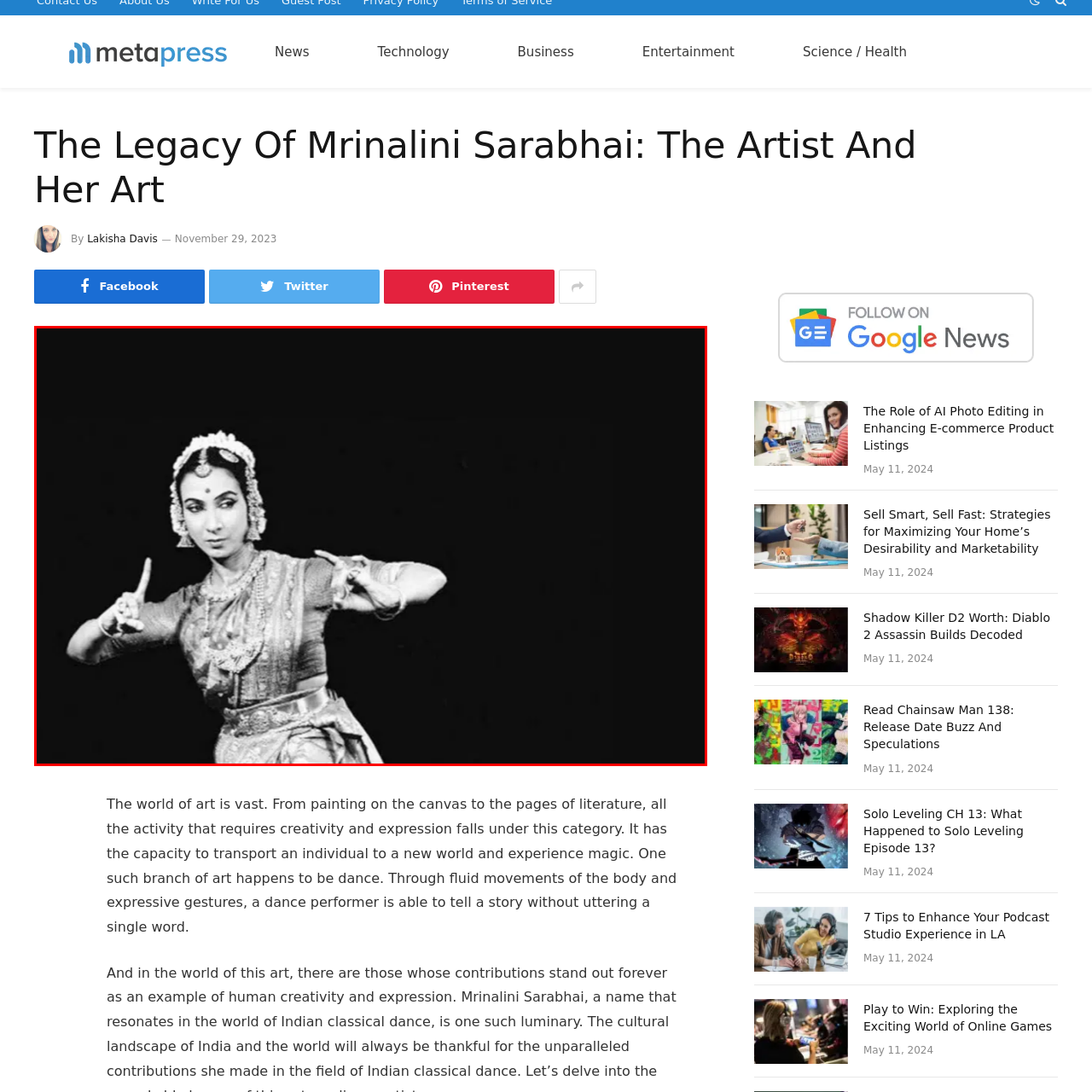Analyze the image surrounded by the red box and respond concisely: What is the dancer wearing?

Vibrant costume adorned with jewelry